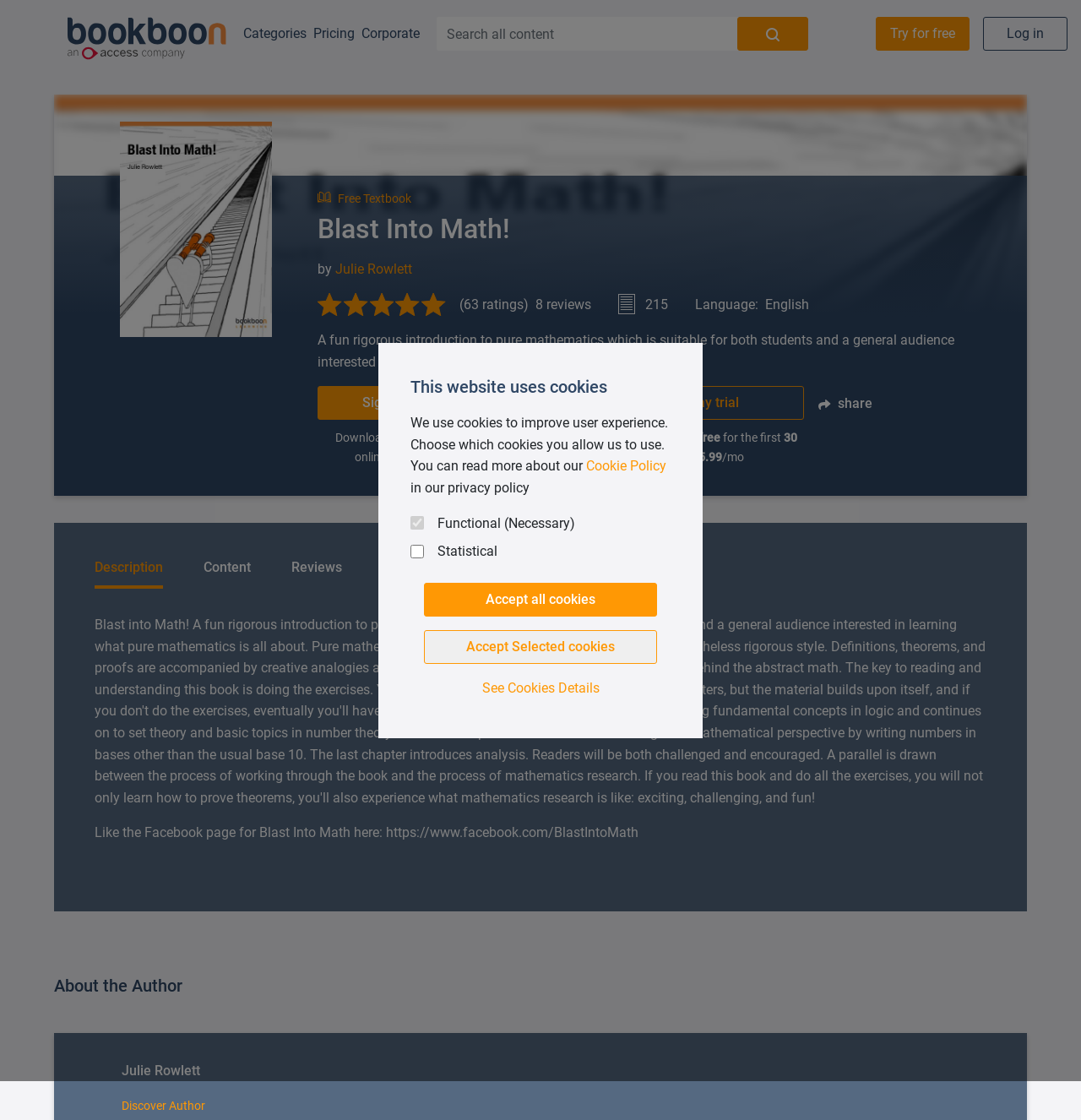Please identify the bounding box coordinates of the area that needs to be clicked to fulfill the following instruction: "Sign up for free access."

[0.294, 0.345, 0.506, 0.375]